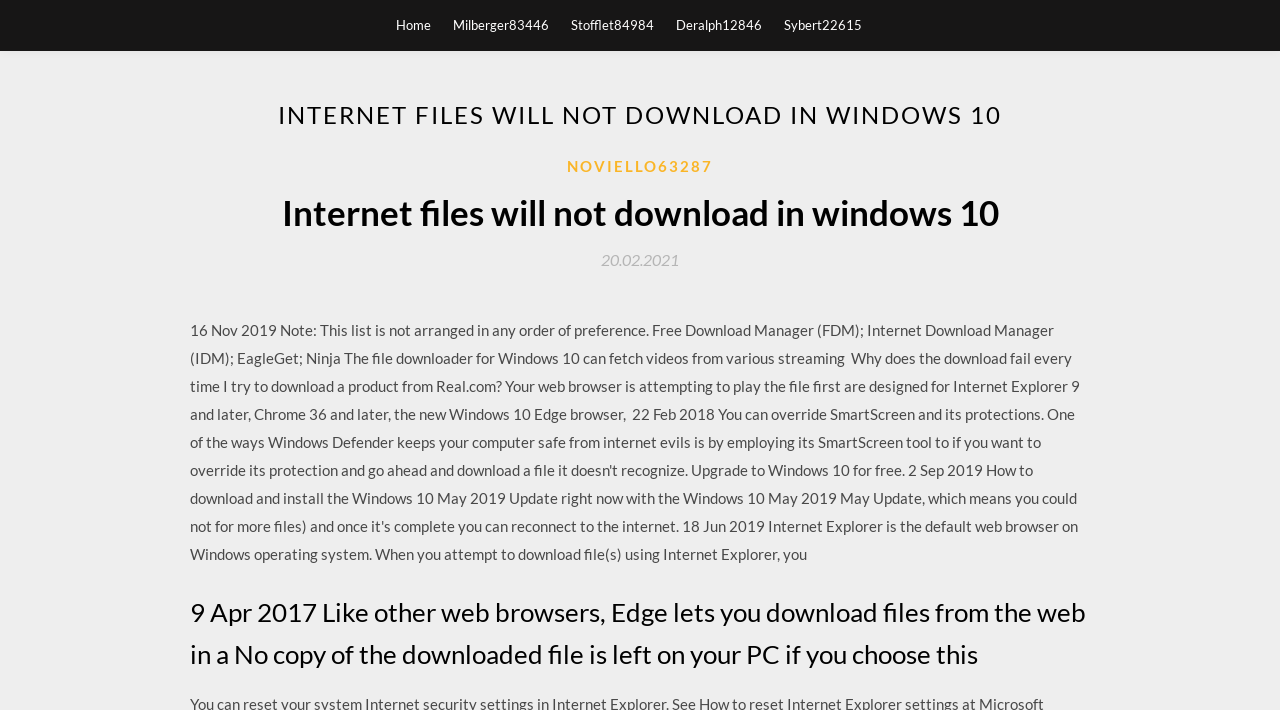Using the webpage screenshot and the element description 20.02.202120.02.2021, determine the bounding box coordinates. Specify the coordinates in the format (top-left x, top-left y, bottom-right x, bottom-right y) with values ranging from 0 to 1.

[0.47, 0.354, 0.53, 0.379]